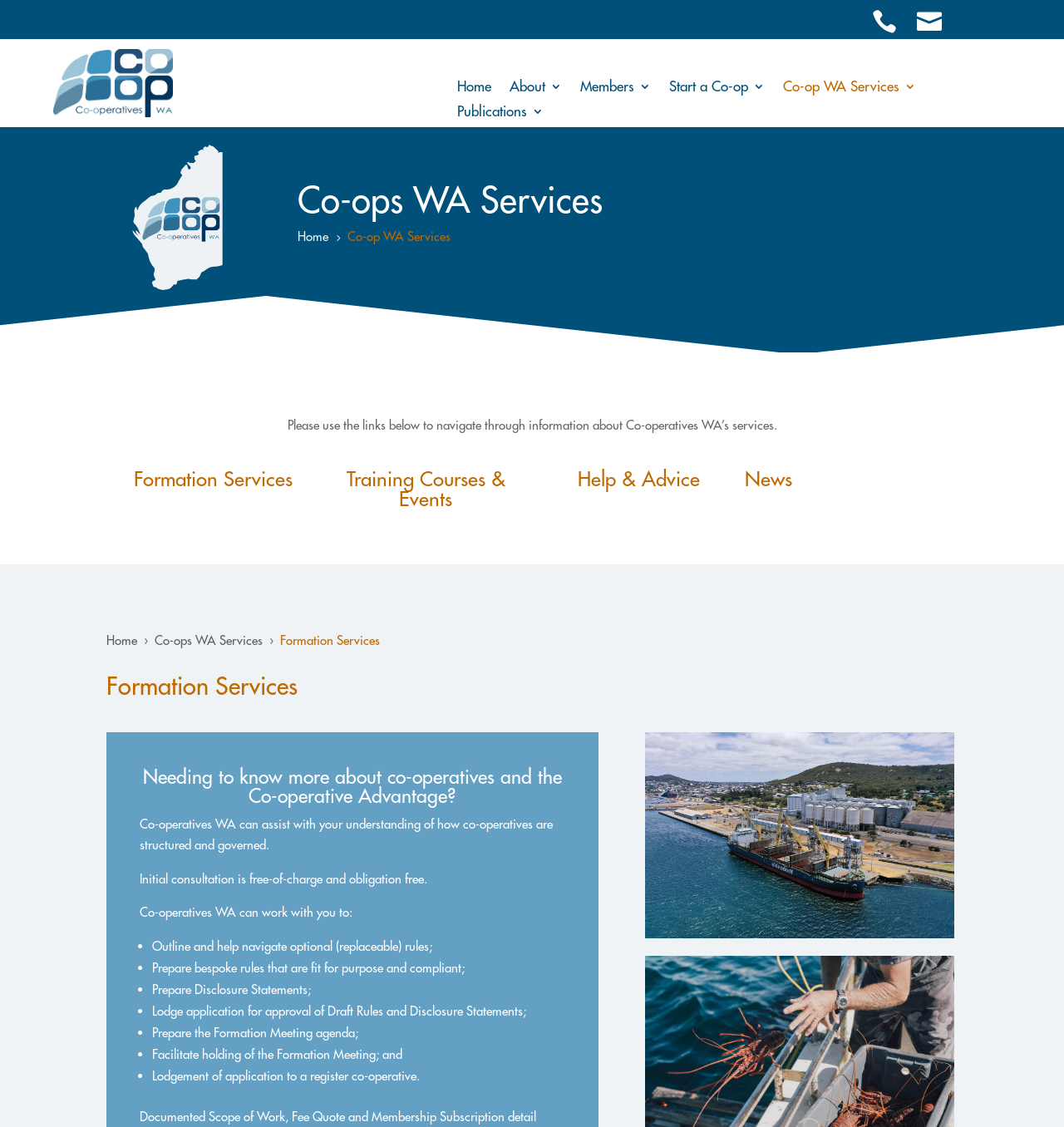Find the bounding box coordinates of the clickable element required to execute the following instruction: "Click on the 'Home' link". Provide the coordinates as four float numbers between 0 and 1, i.e., [left, top, right, bottom].

[0.43, 0.071, 0.462, 0.088]